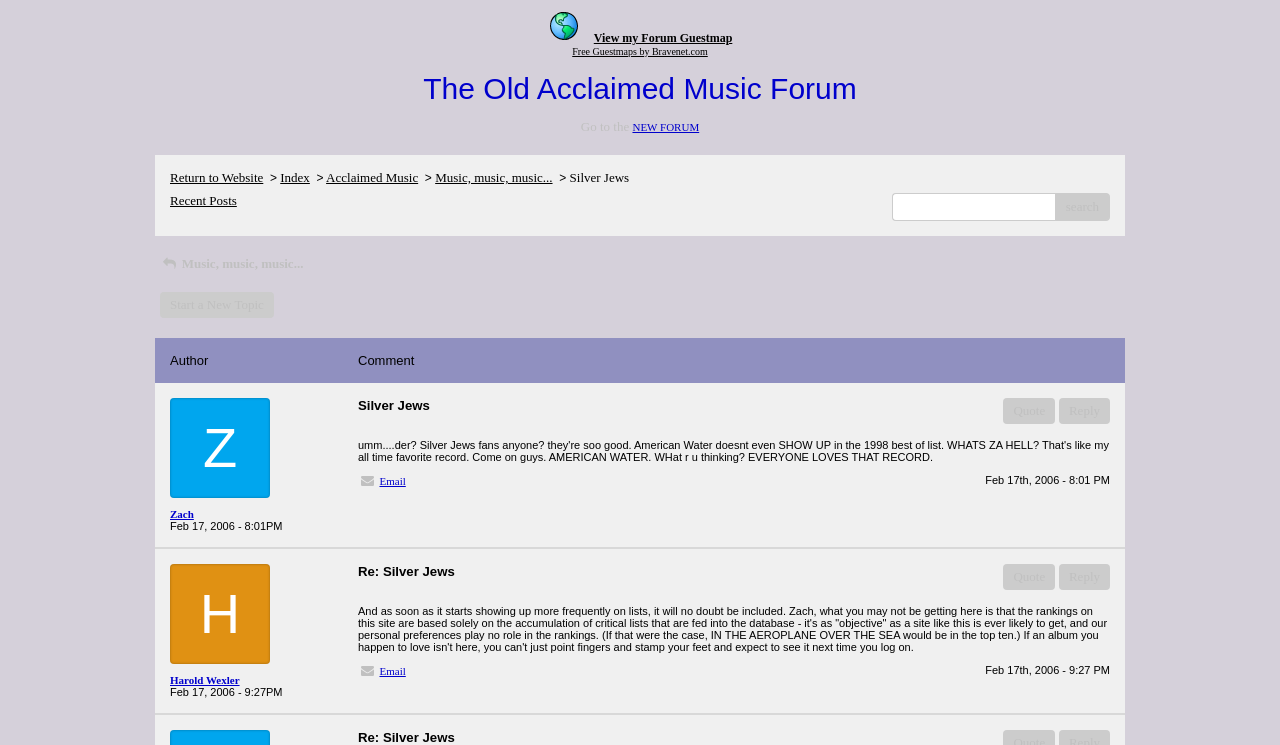Generate a comprehensive description of the webpage content.

The webpage is a forum discussion page titled "The Old Acclaimed Music Forum". At the top, there is a heading with the title of the forum. Below the heading, there are several links, including "Put a Pin on the Map", "View my Forum Guestmap", and "Free Guestmaps by Bravenet.com". 

To the right of these links, there is a section with a link to a "NEW FORUM" and a few other links, including "Return to Website", "Index", and "Acclaimed Music". 

Below this section, there is a search bar with a textbox and a "search" button. 

The main content of the page is a discussion thread about the topic "Silver Jews". The thread consists of several posts from different users, including Zach and Harold Wexler. Each post includes the author's name, the date and time of the post, and the post content. The posts are arranged in a vertical list, with the most recent post at the bottom. 

Some of the posts have buttons to "Quote" or "Reply" to the post. There are also links to email the authors of the posts. The posts themselves contain text discussing the topic, with some quotes and references to other albums.